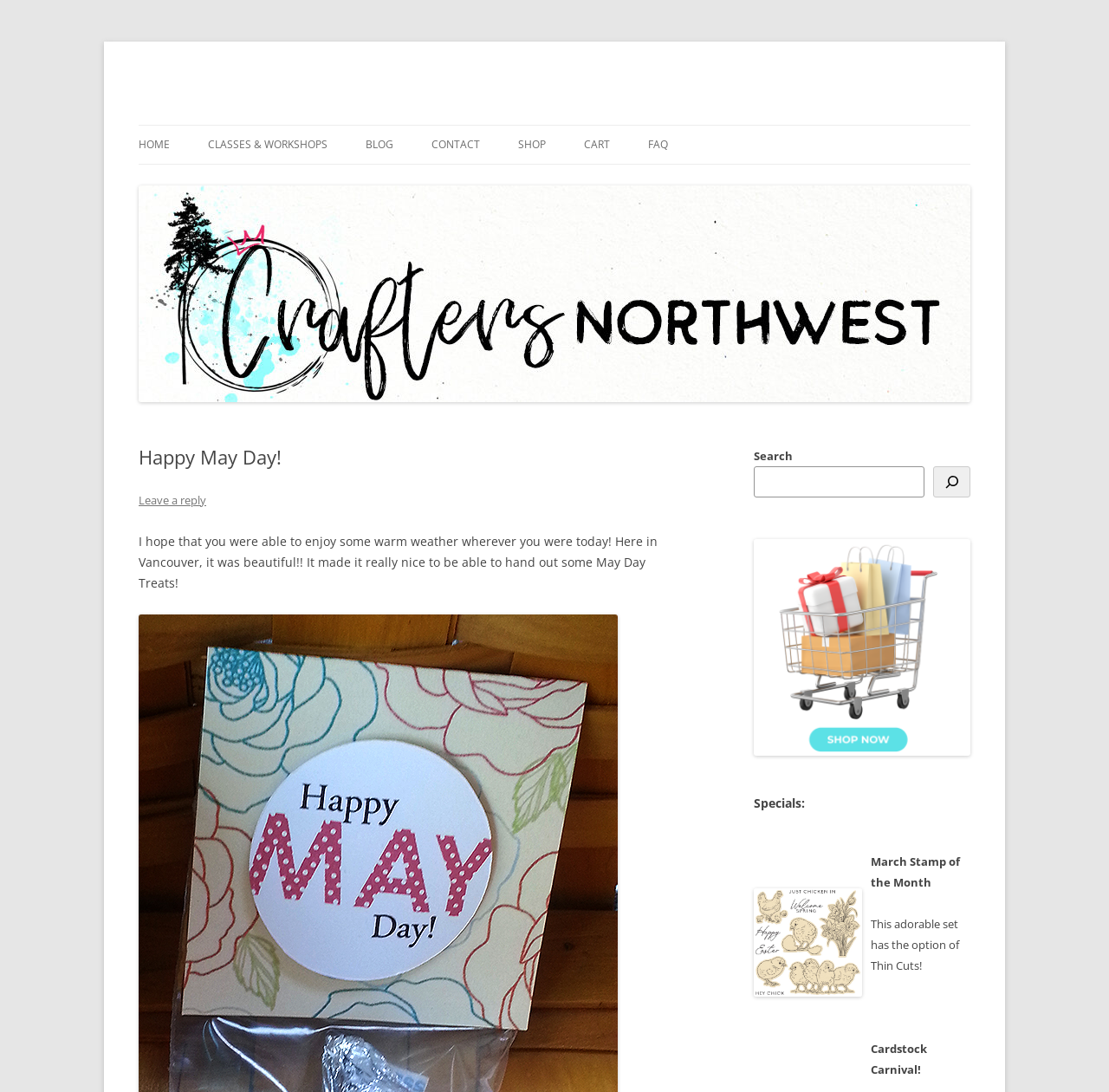Locate the bounding box of the UI element described in the following text: "Leave a reply".

[0.125, 0.451, 0.186, 0.465]